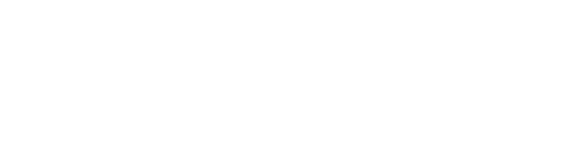Look at the image and give a detailed response to the following question: What is Bostik's mission?

As stated in the caption, Bostik's mission is to enhance customer satisfaction and support professionals in their business growth, which is reflected in their efforts to incentivize and recognize professional contractors through the 2018 Rewards Program.